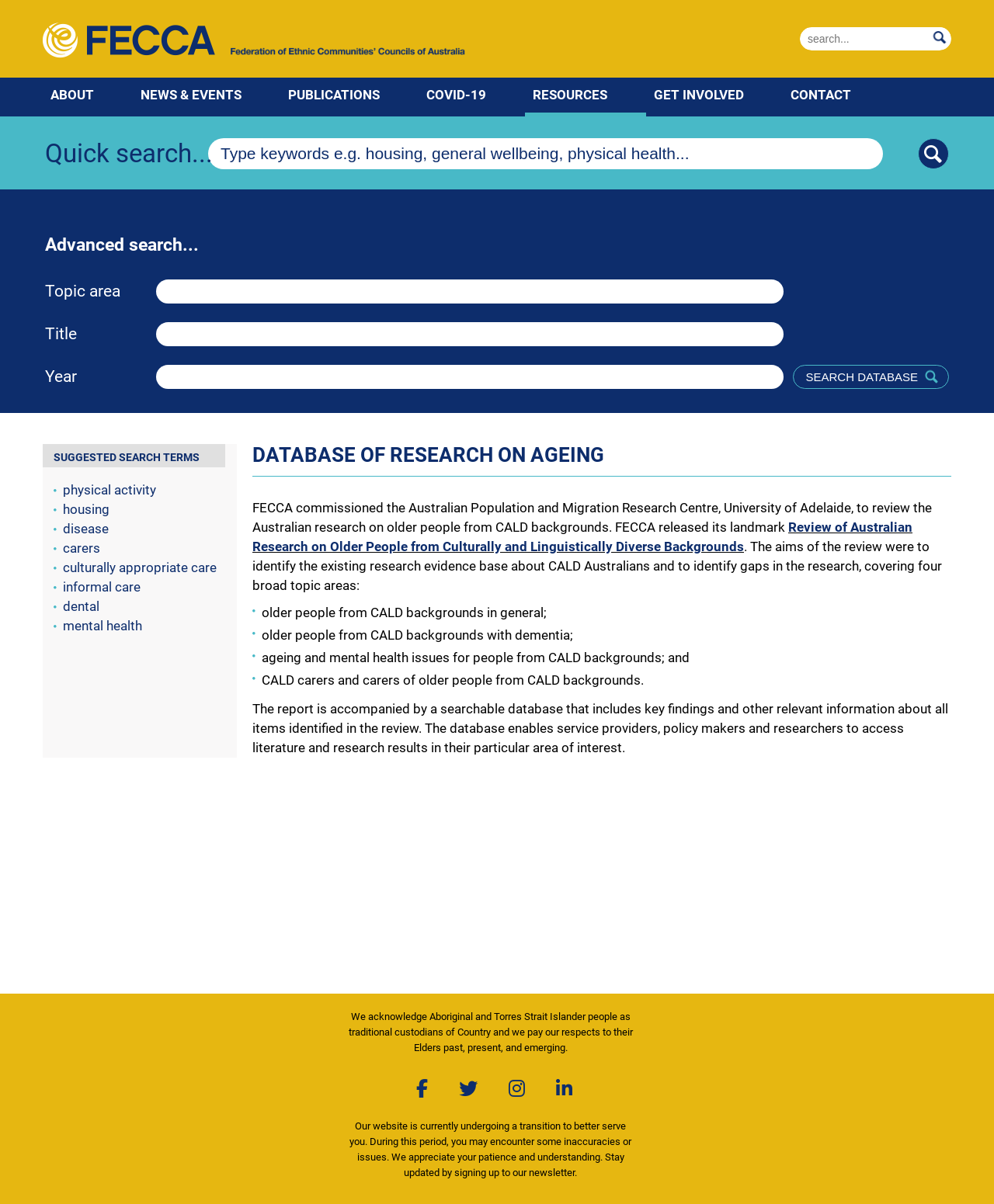Select the bounding box coordinates of the element I need to click to carry out the following instruction: "View the review of Australian research on older people from CALD backgrounds".

[0.254, 0.431, 0.918, 0.46]